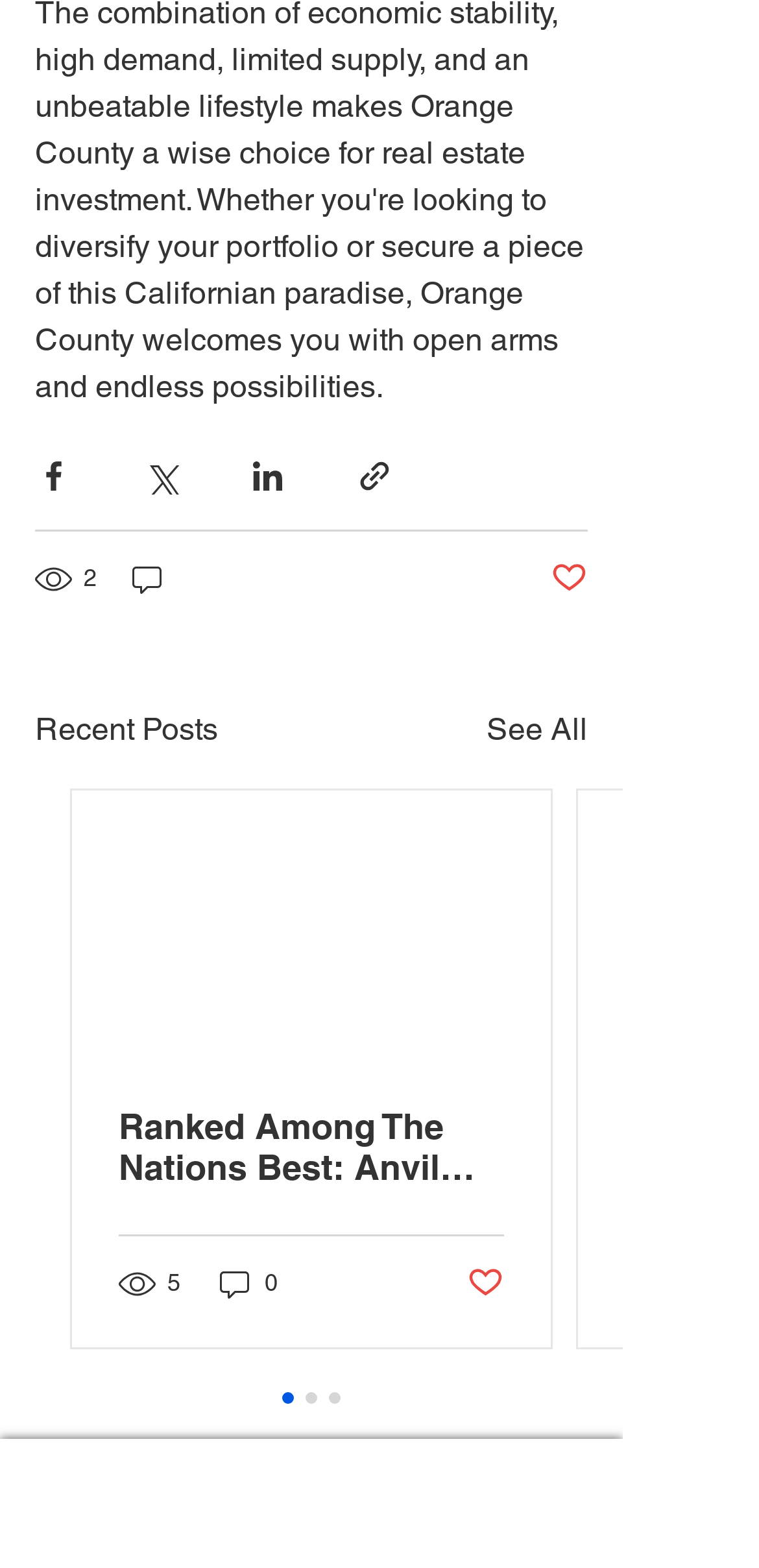Indicate the bounding box coordinates of the clickable region to achieve the following instruction: "Learn about industry 4.0."

None